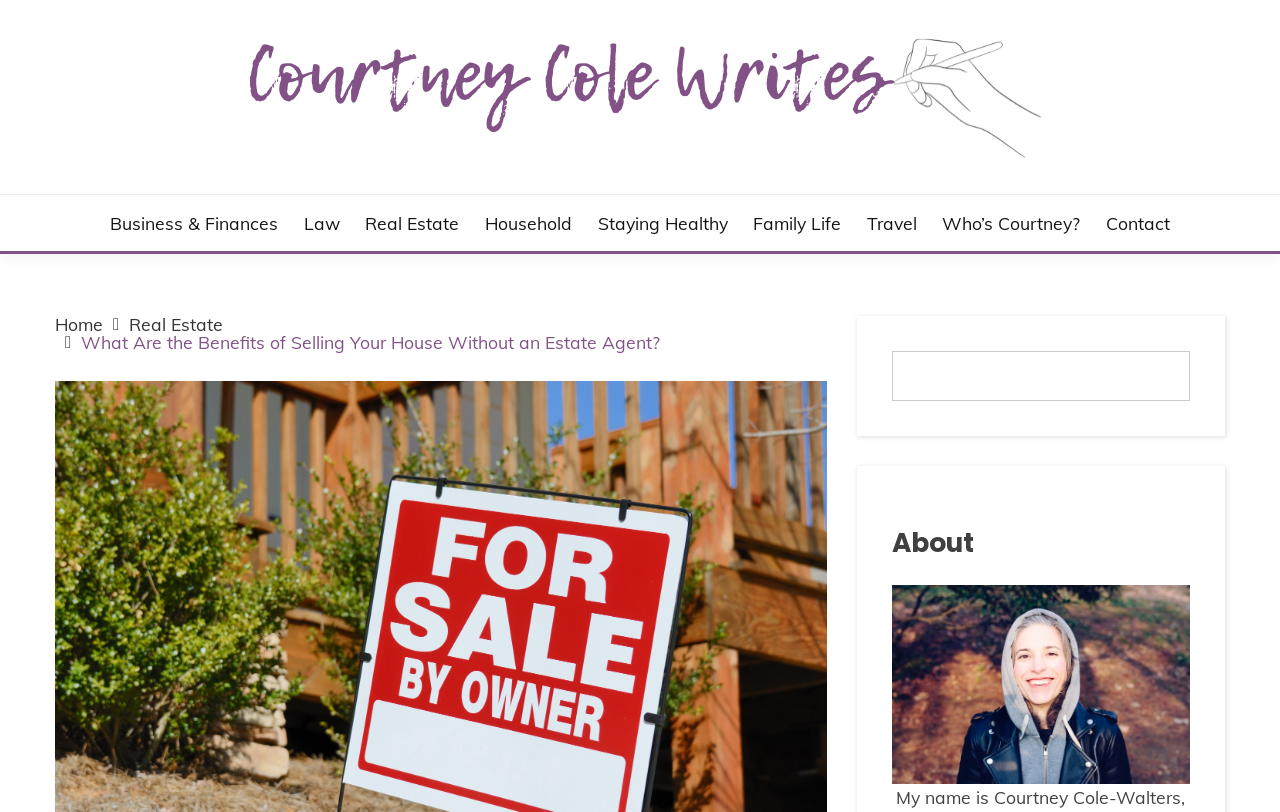How many main categories are listed in the top navigation? Please answer the question using a single word or phrase based on the image.

8